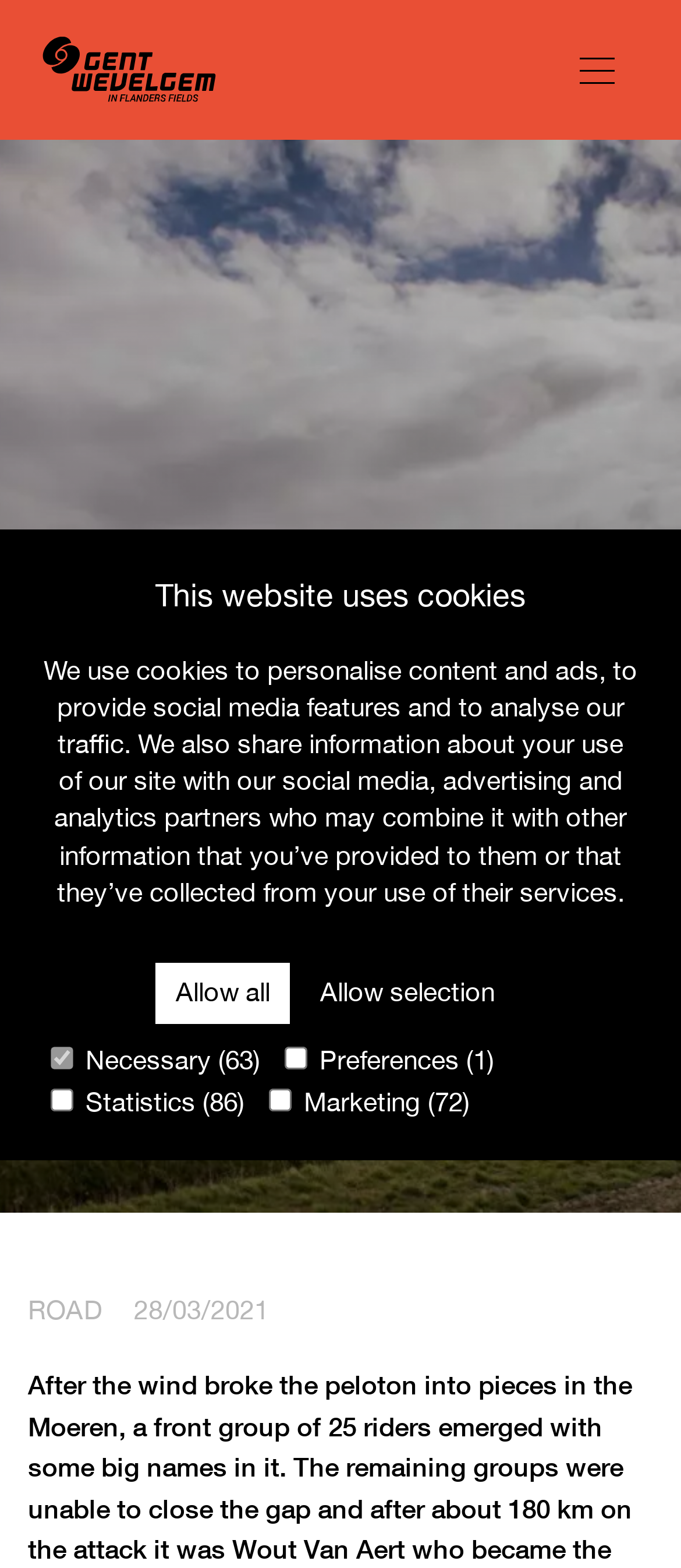Please determine the bounding box coordinates of the element's region to click in order to carry out the following instruction: "go to homepage". The coordinates should be four float numbers between 0 and 1, i.e., [left, top, right, bottom].

[0.062, 0.024, 0.318, 0.065]